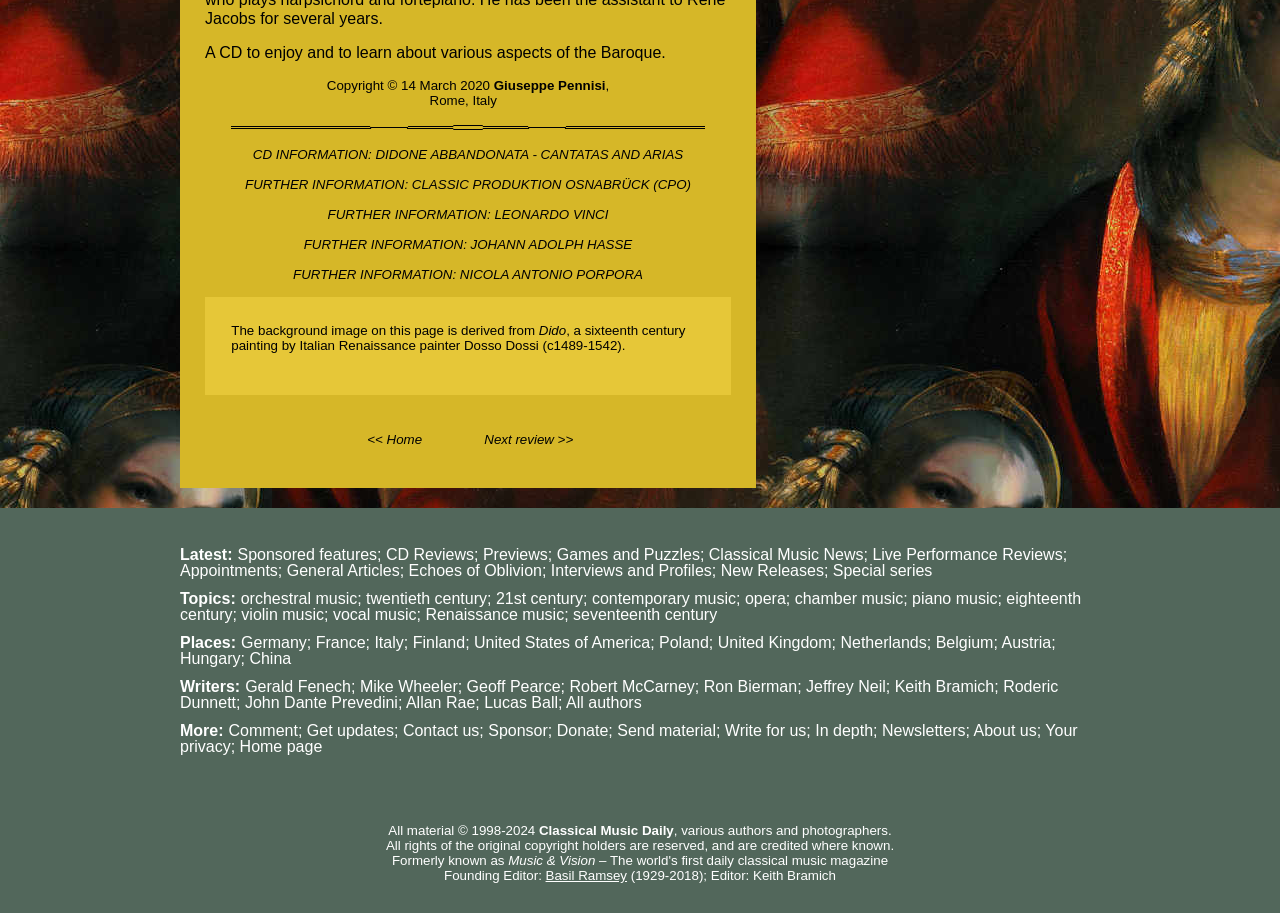Who is the Founding Editor of the website?
Please provide a full and detailed response to the question.

The answer can be found by looking at the text 'Founding Editor: Basil Ramsey (1929-2018);' which indicates that Basil Ramsey is the Founding Editor of the website.